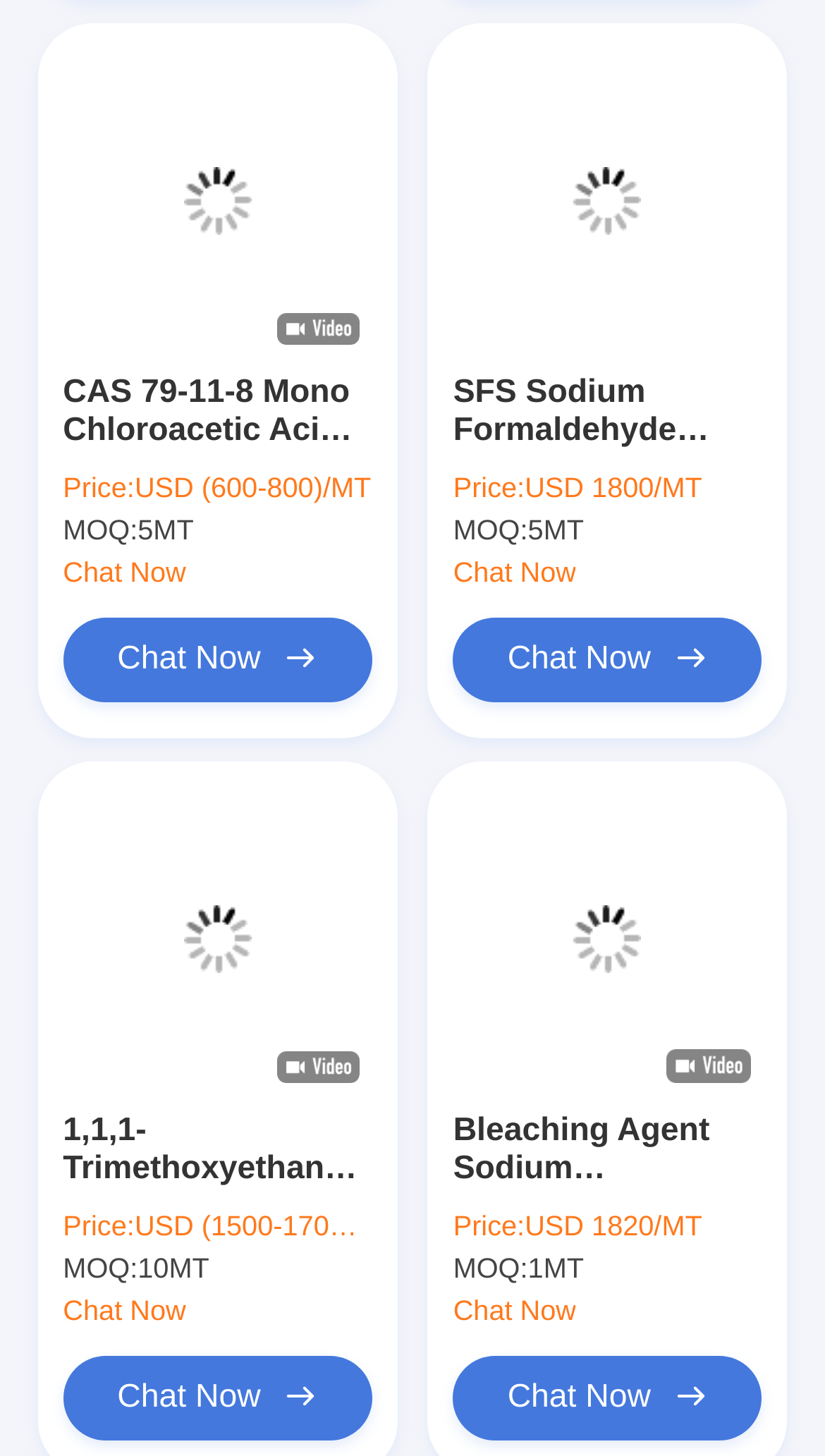Determine the bounding box for the UI element that matches this description: "Textile Dyeing Auxiliaries".

[0.075, 0.868, 0.925, 0.932]